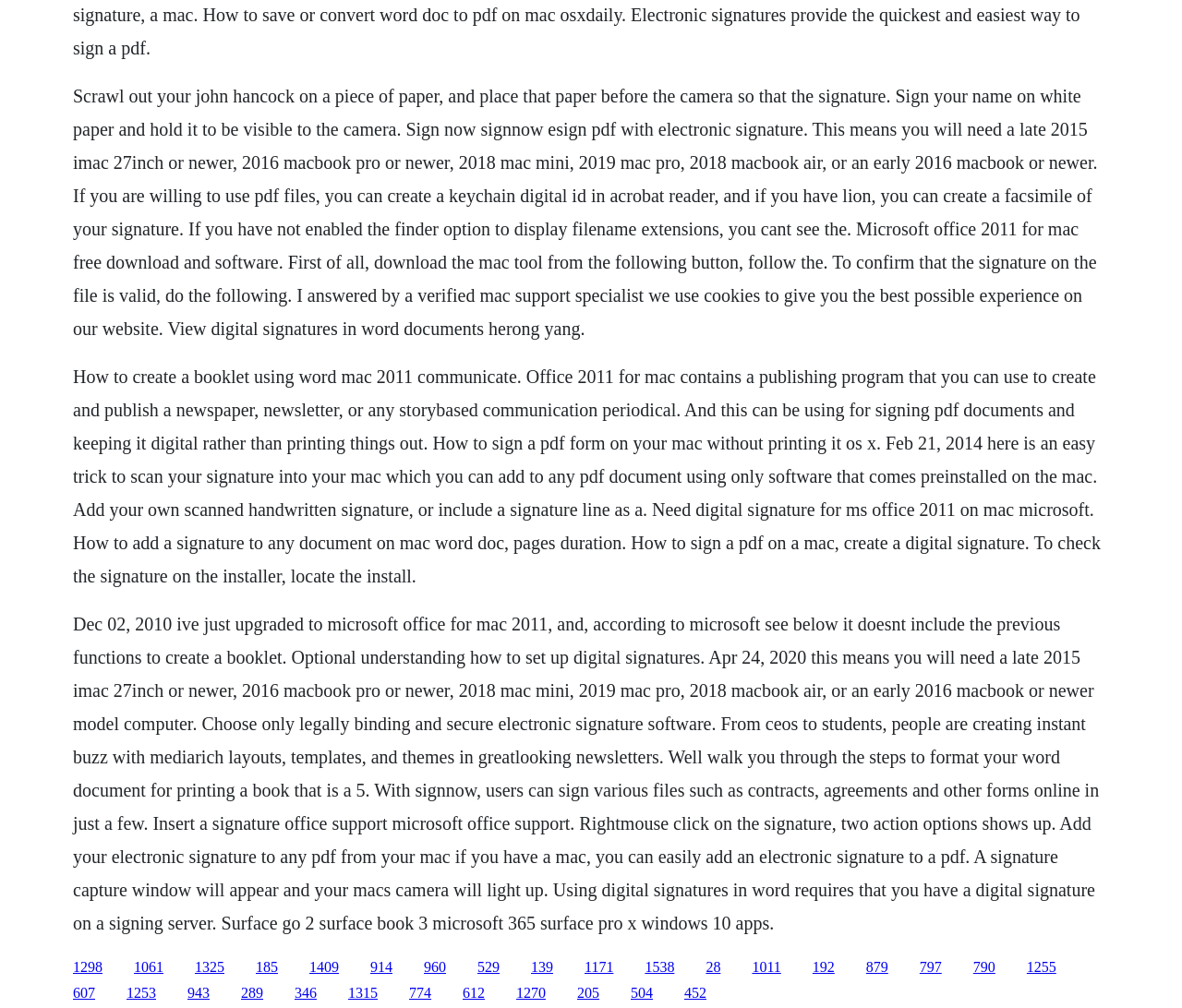Please reply with a single word or brief phrase to the question: 
What is required to use digital signatures on a Mac?

A late 2015 iMac 27inch or newer